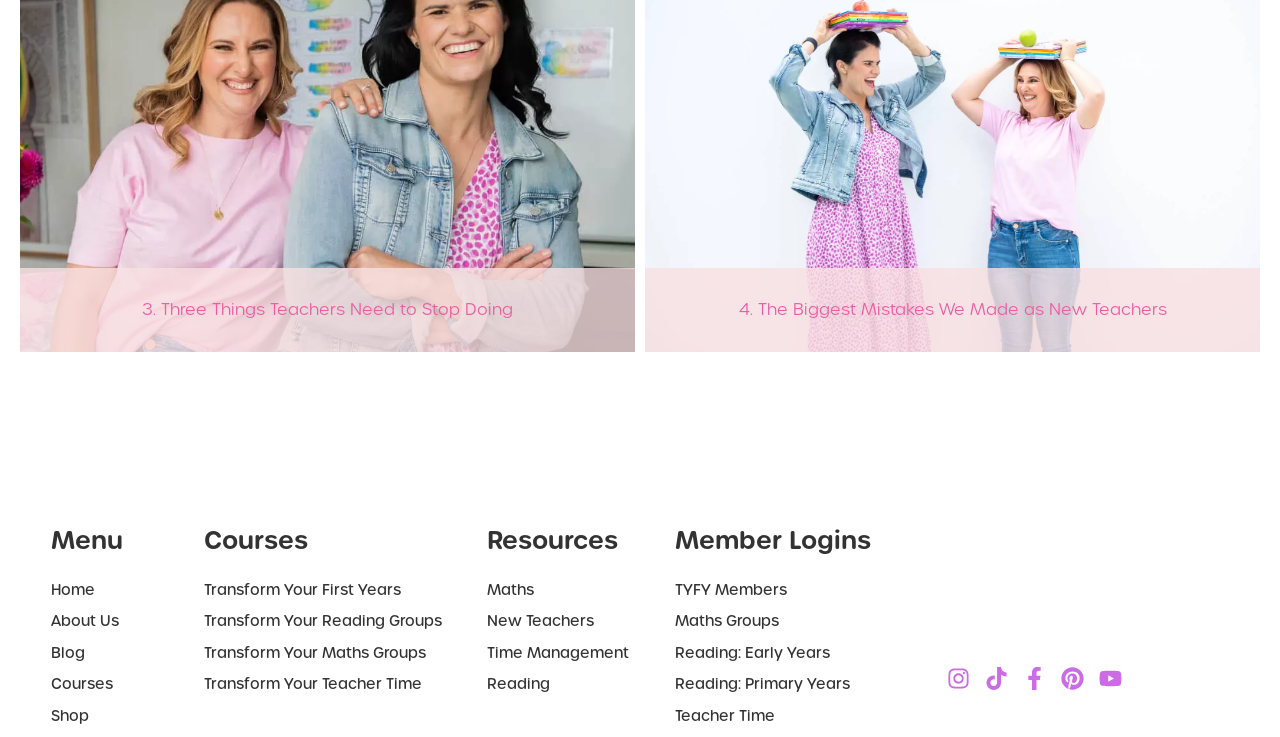Can you specify the bounding box coordinates of the area that needs to be clicked to fulfill the following instruction: "Click the 'Home' link"?

[0.04, 0.787, 0.16, 0.816]